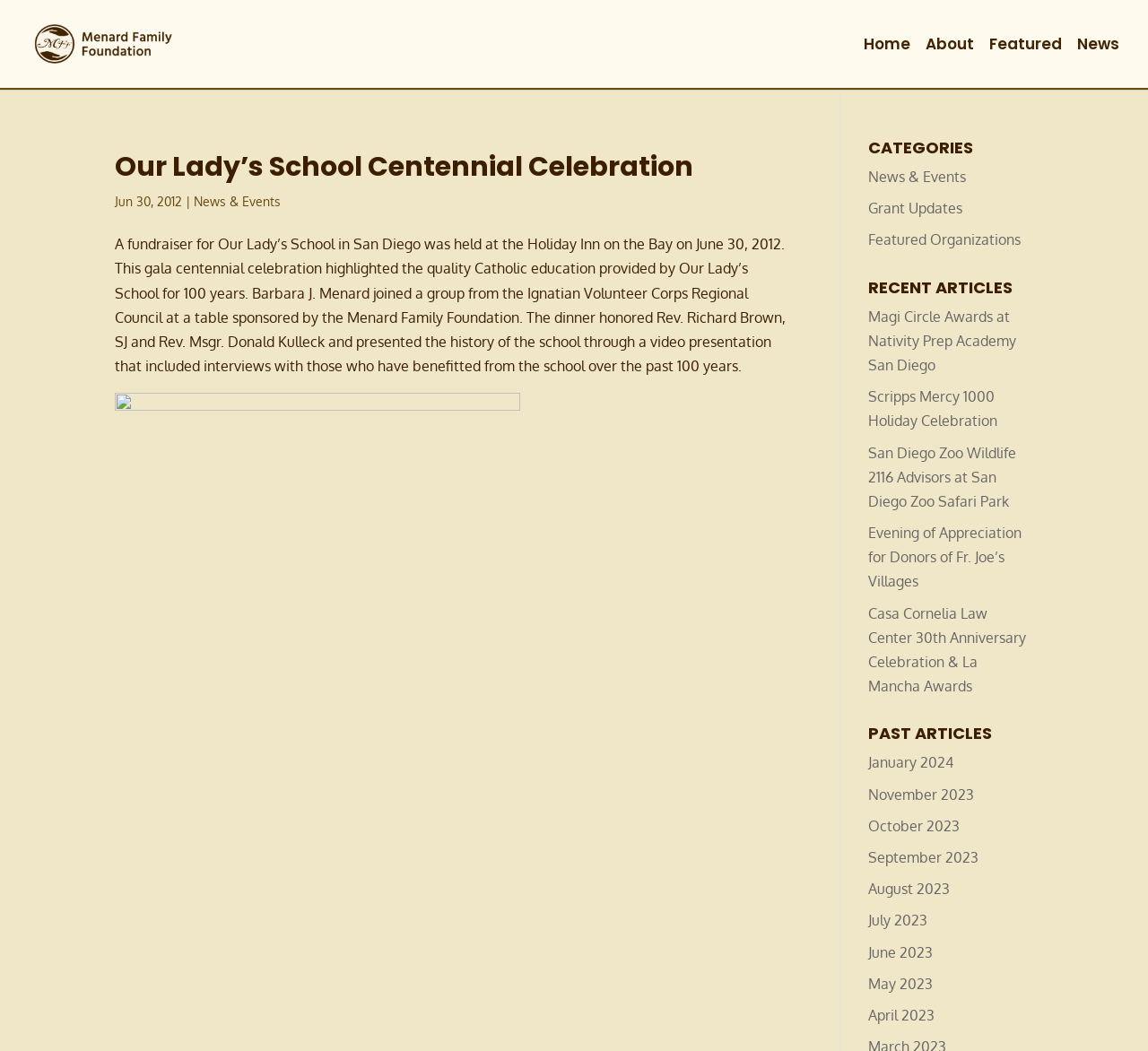Determine the bounding box coordinates of the clickable region to carry out the instruction: "Click on the Home link".

[0.752, 0.036, 0.793, 0.084]